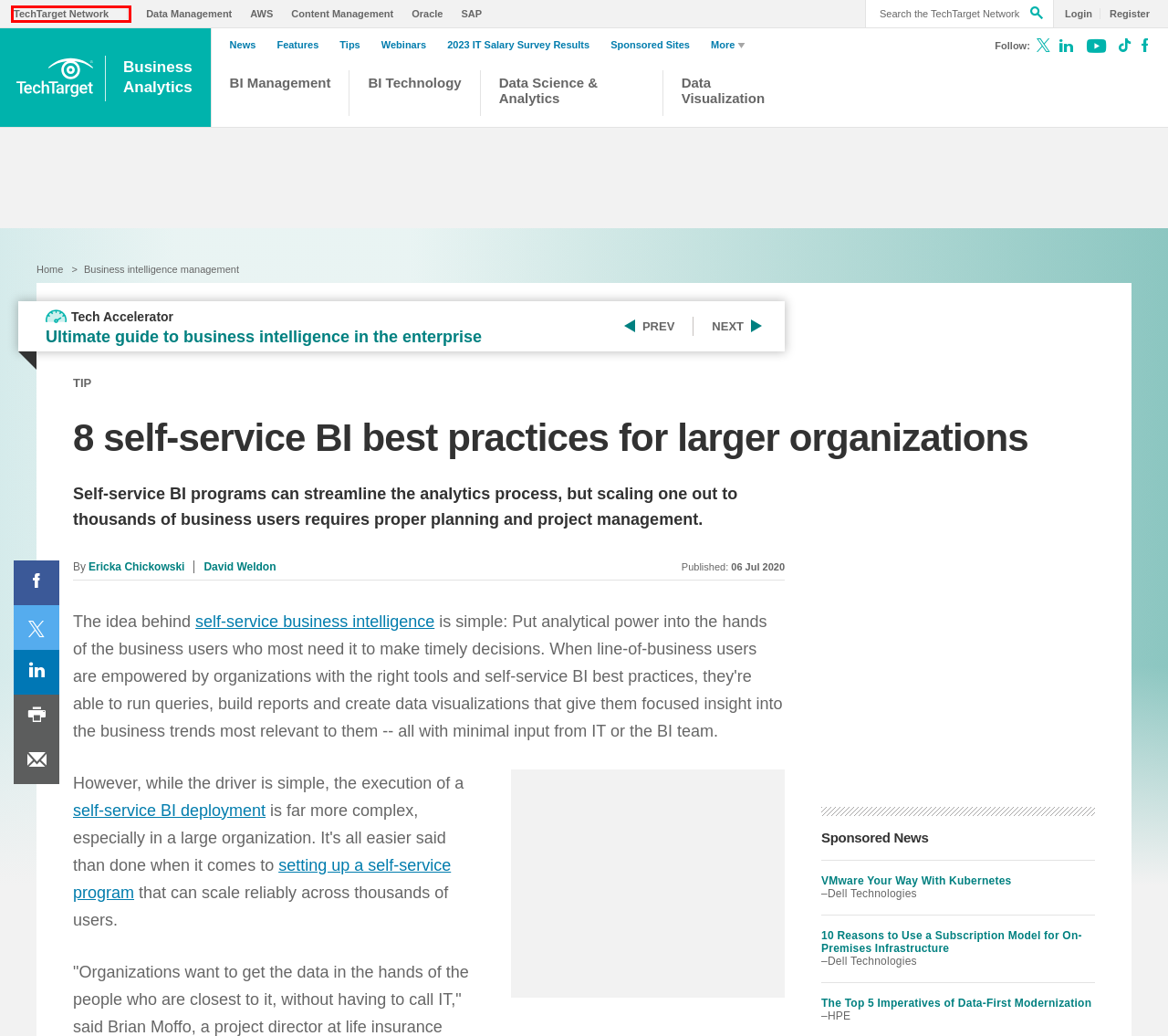Analyze the screenshot of a webpage with a red bounding box and select the webpage description that most accurately describes the new page resulting from clicking the element inside the red box. Here are the candidates:
A. 8 self-service BI best practices for larger organizations
B. Enterprise content management strategy, news and information &#8211;SearchContentManagement.com
C. 10 Reasons to Use a Subscription Model for On-Premises Infrastructure
D. 2023 IT Salaries and Careers Infographic: North America
E. SearchOracle Information, News and Tips from TechTarget
F. TechTarget - Global Network of Information Technology Websites and Contributors
G. Top data visualization techniques and how to best use them | TechTarget
H. VMware Your Way With Kubernetes

F